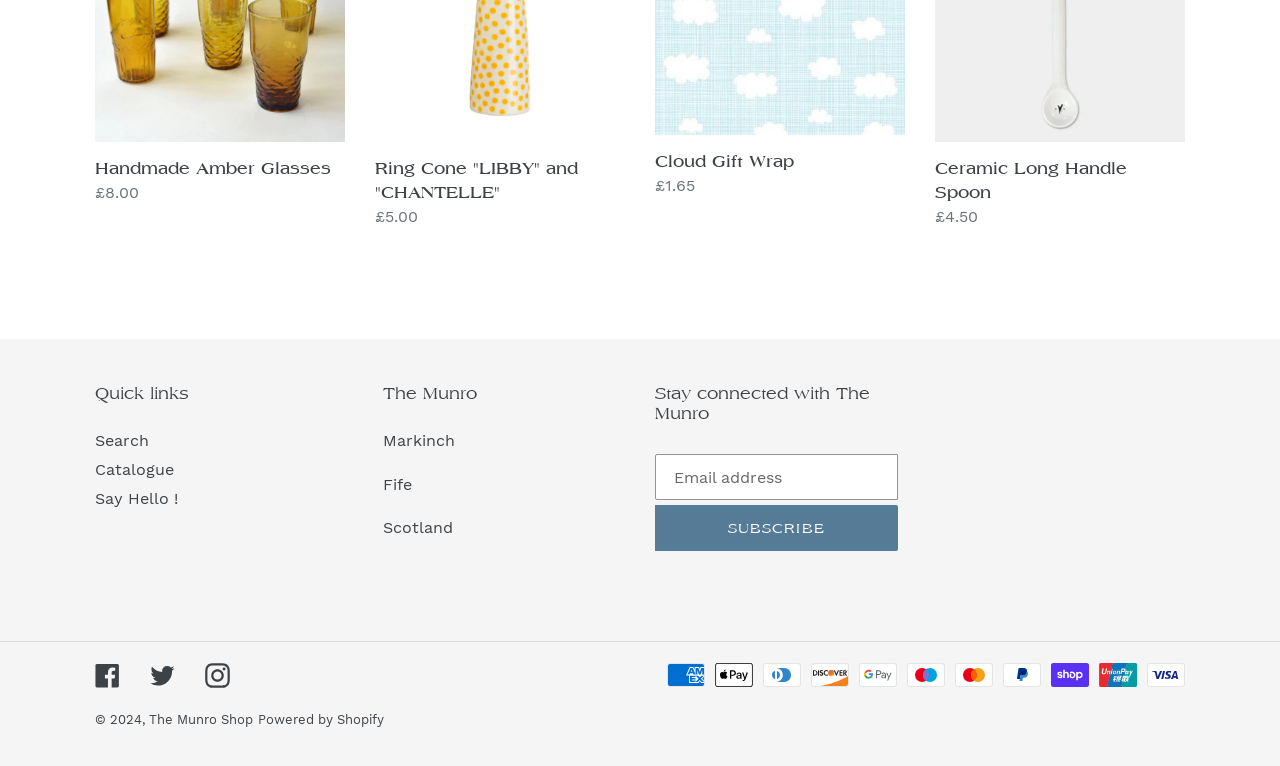Identify the bounding box coordinates of the area that should be clicked in order to complete the given instruction: "Enter email address". The bounding box coordinates should be four float numbers between 0 and 1, i.e., [left, top, right, bottom].

[0.512, 0.593, 0.701, 0.653]